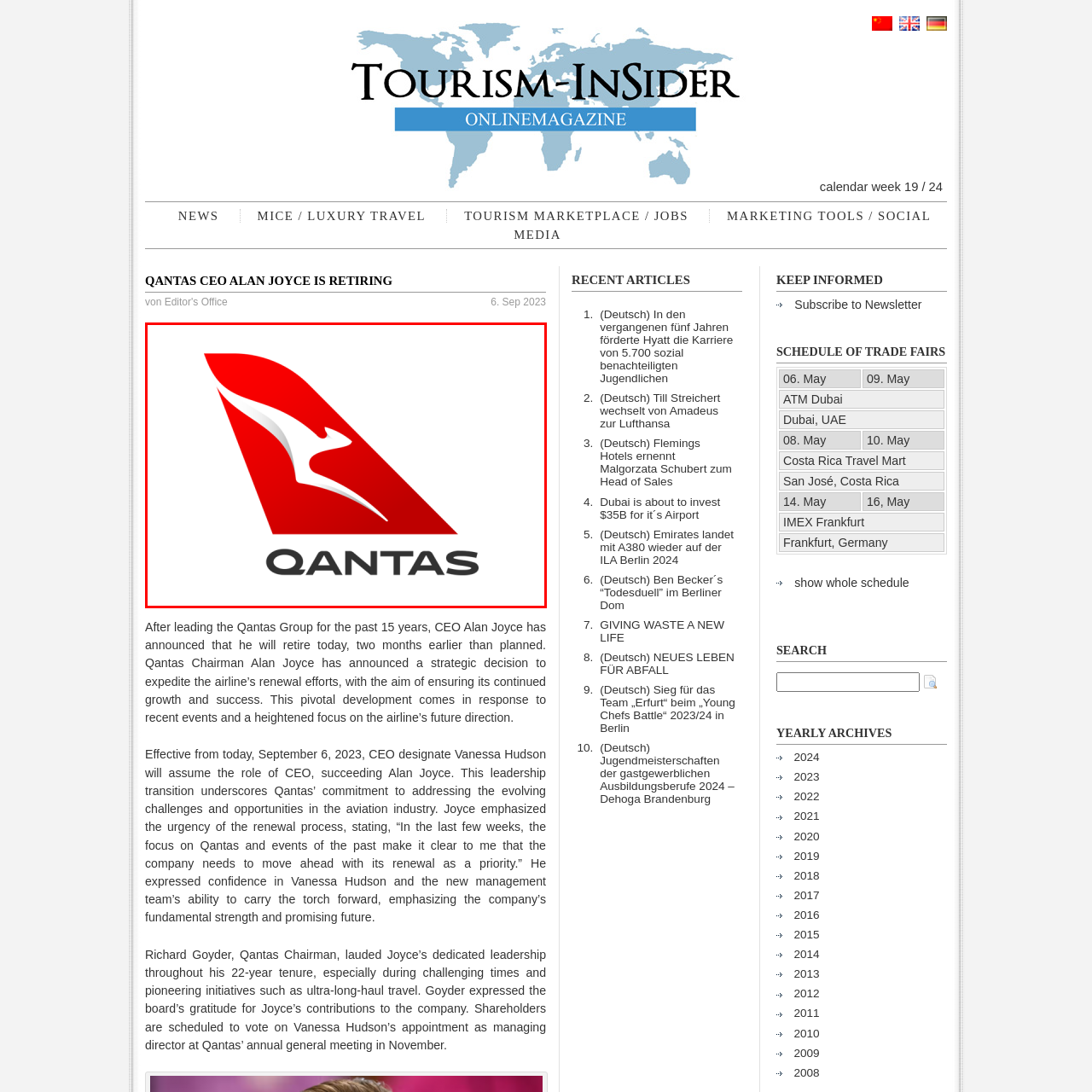What is the font style of the word 'QANTAS'?
Inspect the image area bounded by the red box and answer the question with a single word or a short phrase.

Modern and straightforward